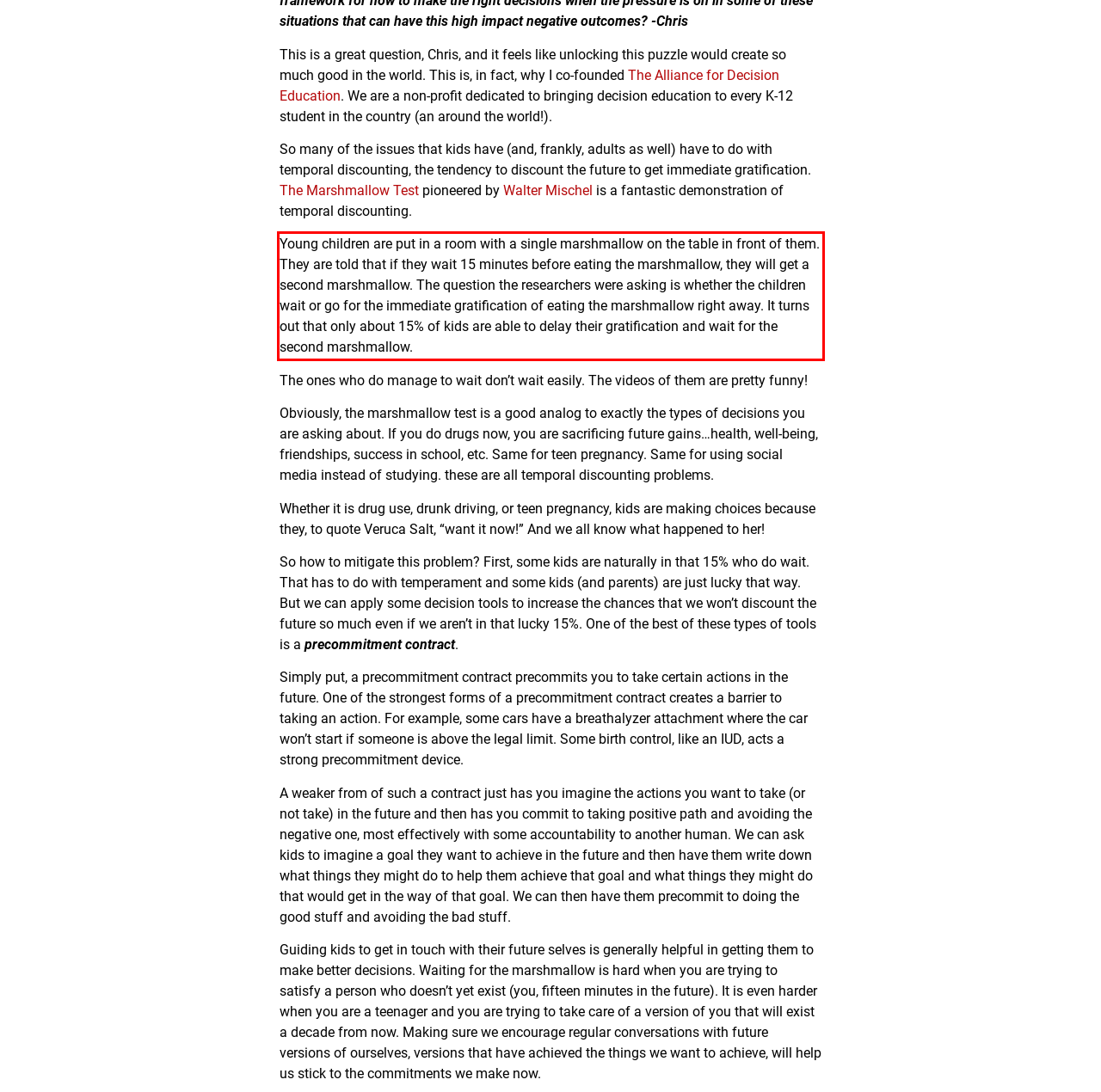From the provided screenshot, extract the text content that is enclosed within the red bounding box.

Young children are put in a room with a single marshmallow on the table in front of them. They are told that if they wait 15 minutes before eating the marshmallow, they will get a second marshmallow. The question the researchers were asking is whether the children wait or go for the immediate gratification of eating the marshmallow right away. It turns out that only about 15% of kids are able to delay their gratification and wait for the second marshmallow.